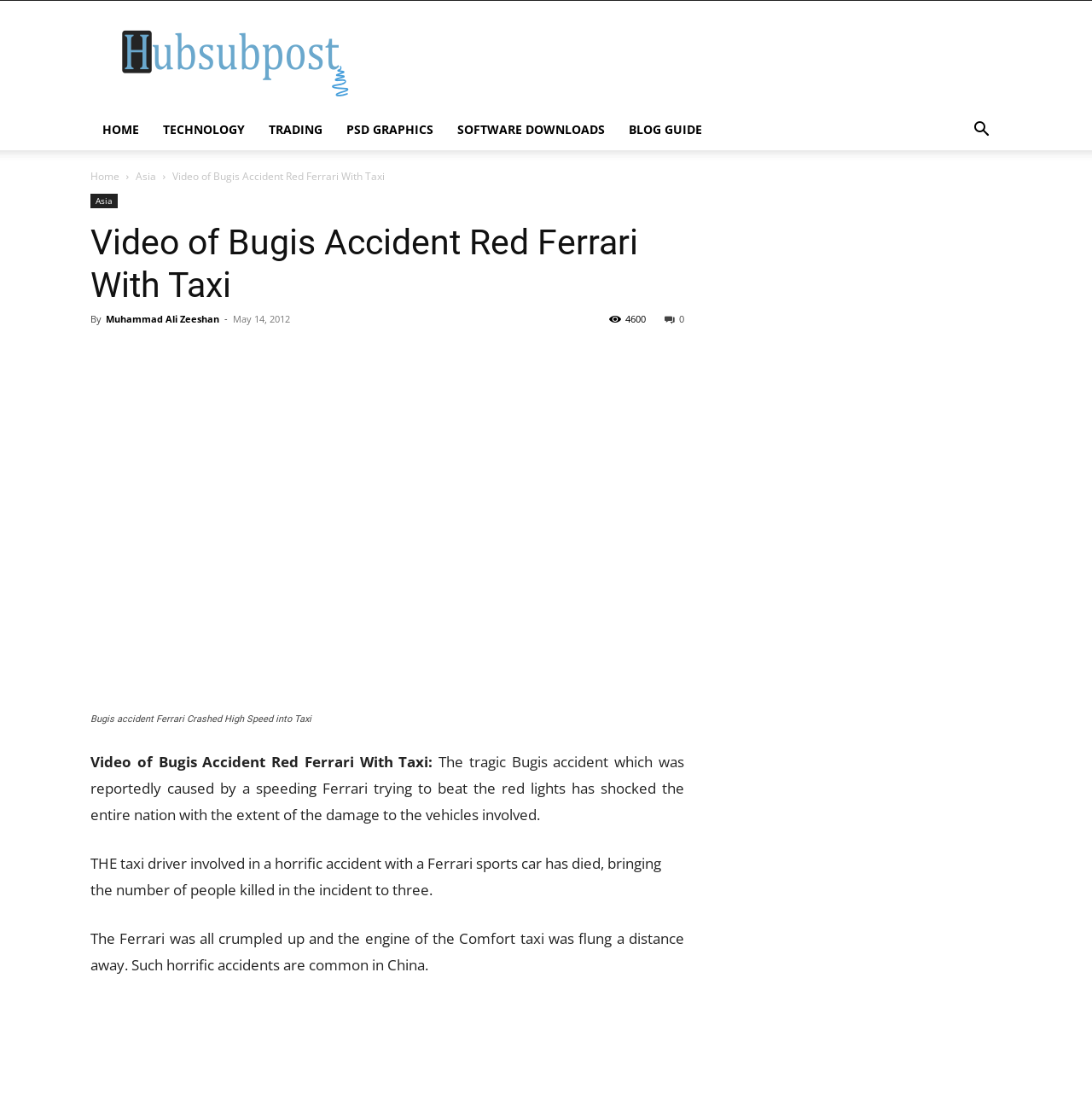Using the details from the image, please elaborate on the following question: What is the condition of the Ferrari after the accident?

According to the webpage content, specifically the sentence 'The Ferrari was all crumpled up and the engine of the Comfort taxi was flung a distance away.', it can be inferred that the condition of the Ferrari after the accident is crumpled up.